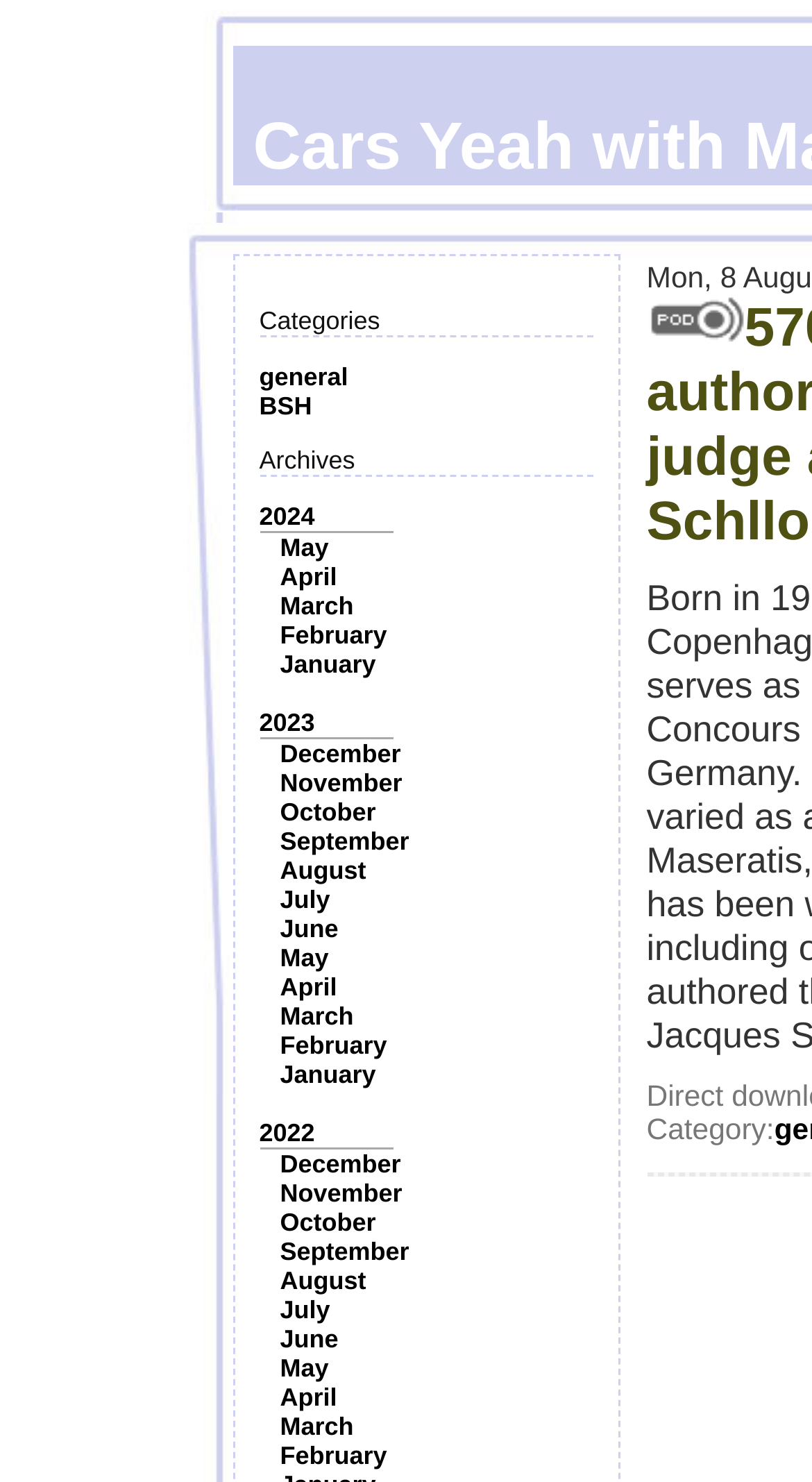Locate the bounding box coordinates of the area where you should click to accomplish the instruction: "Explore the 'BSH' category".

[0.319, 0.264, 0.384, 0.284]